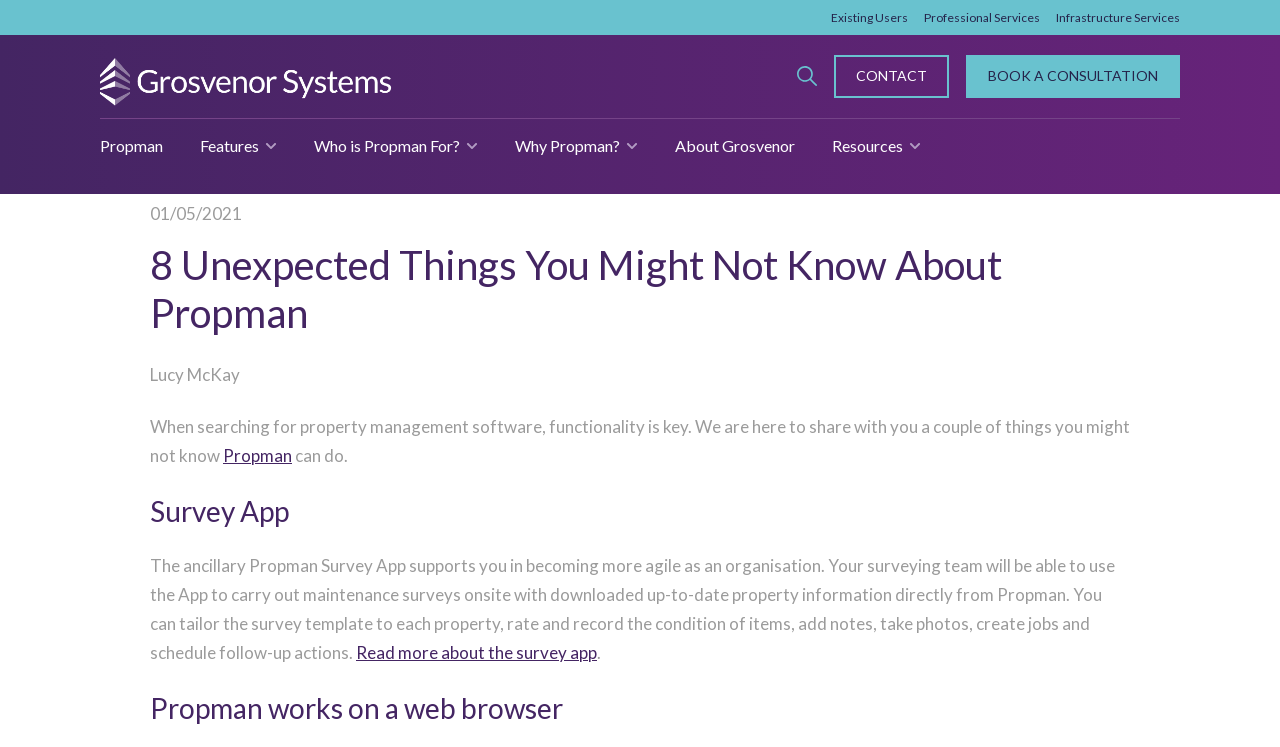Using the provided description: "Features", find the bounding box coordinates of the corresponding UI element. The output should be four float numbers between 0 and 1, in the format [left, top, right, bottom].

[0.156, 0.176, 0.202, 0.215]